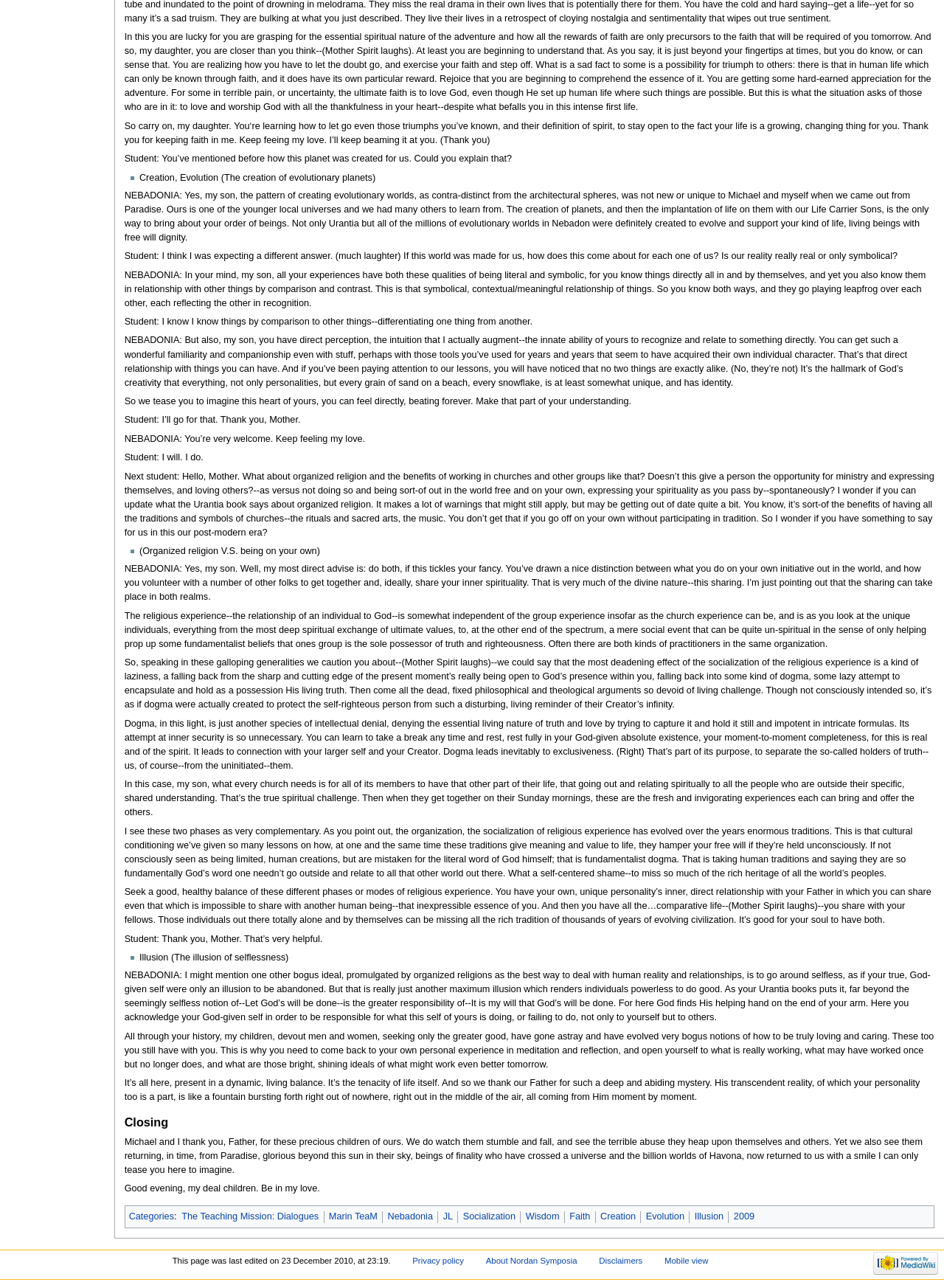Answer the question below using just one word or a short phrase: 
What is the warning about organized religion?

It can lead to laziness and dogma